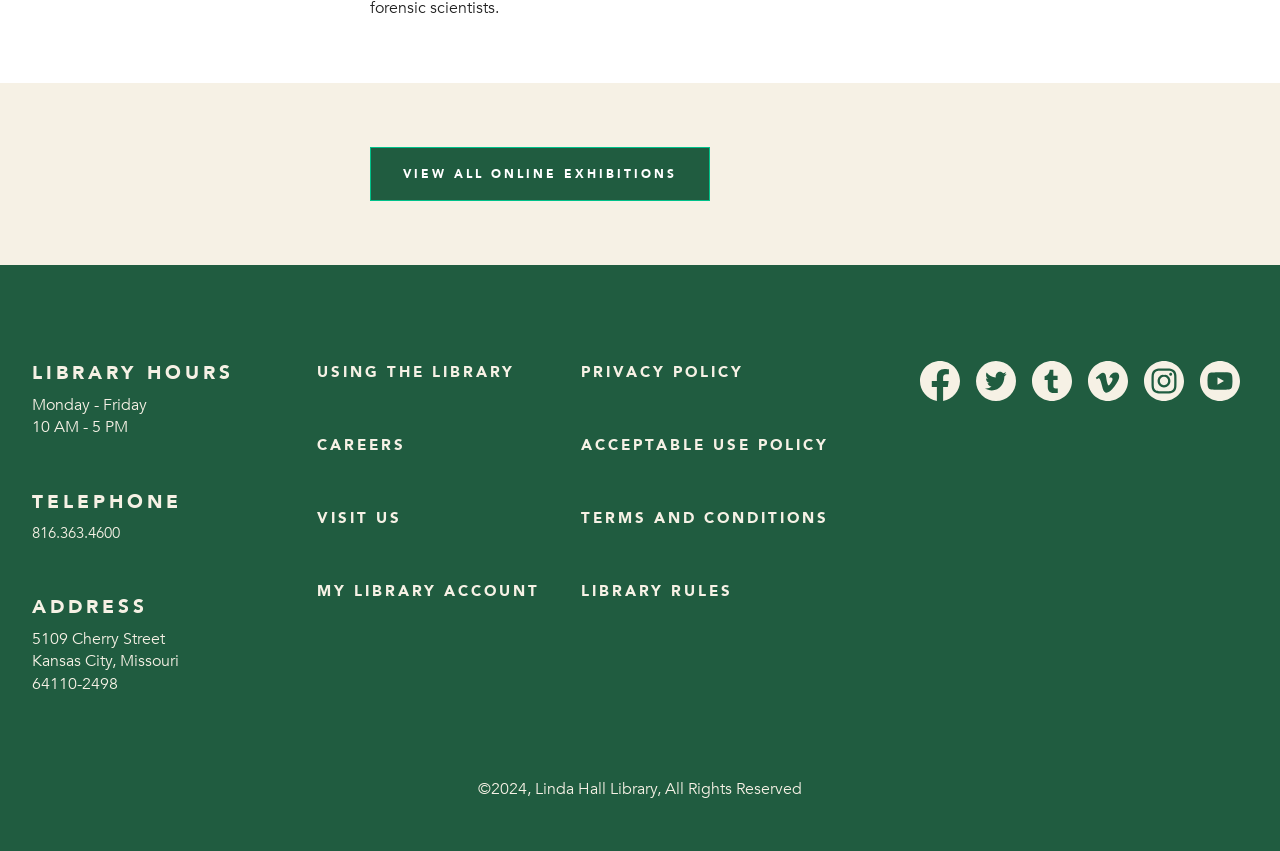Mark the bounding box of the element that matches the following description: "Acceptable Use Policy".

[0.454, 0.373, 0.648, 0.397]